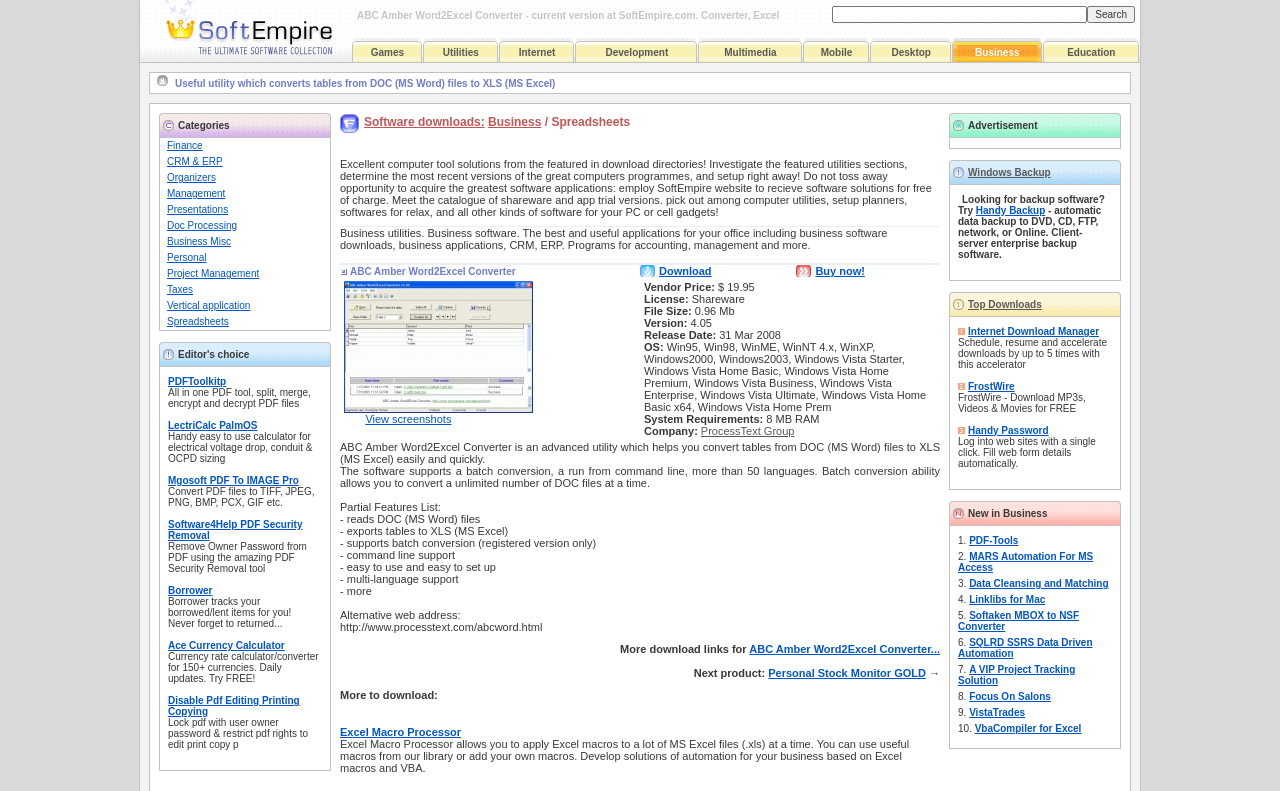What is the search function for?
From the details in the image, provide a complete and detailed answer to the question.

I inferred the answer by understanding the context of the search box on the webpage, which is likely used to search for software on the SoftEmpire.com website.